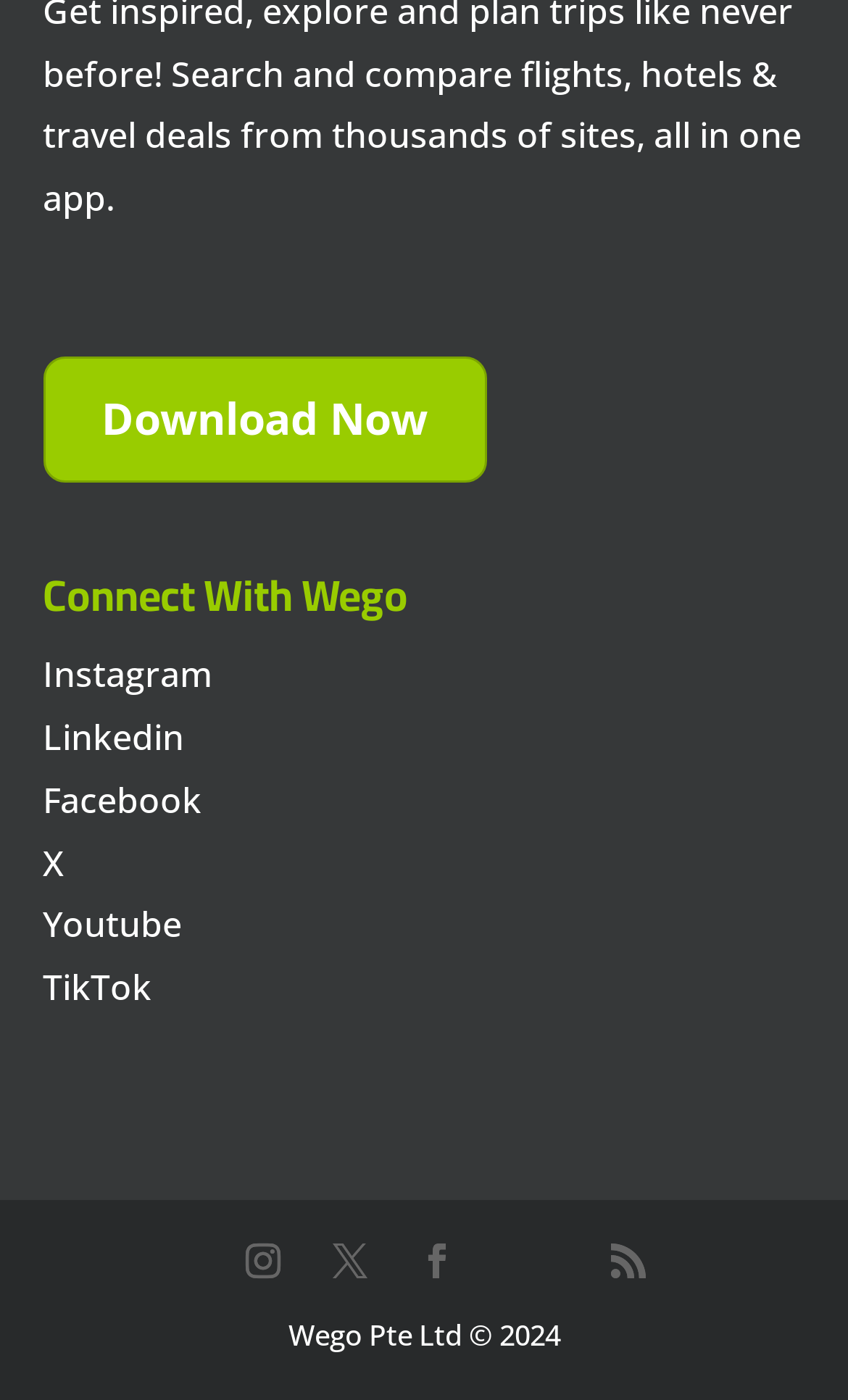Respond with a single word or short phrase to the following question: 
How many social media links are there?

7